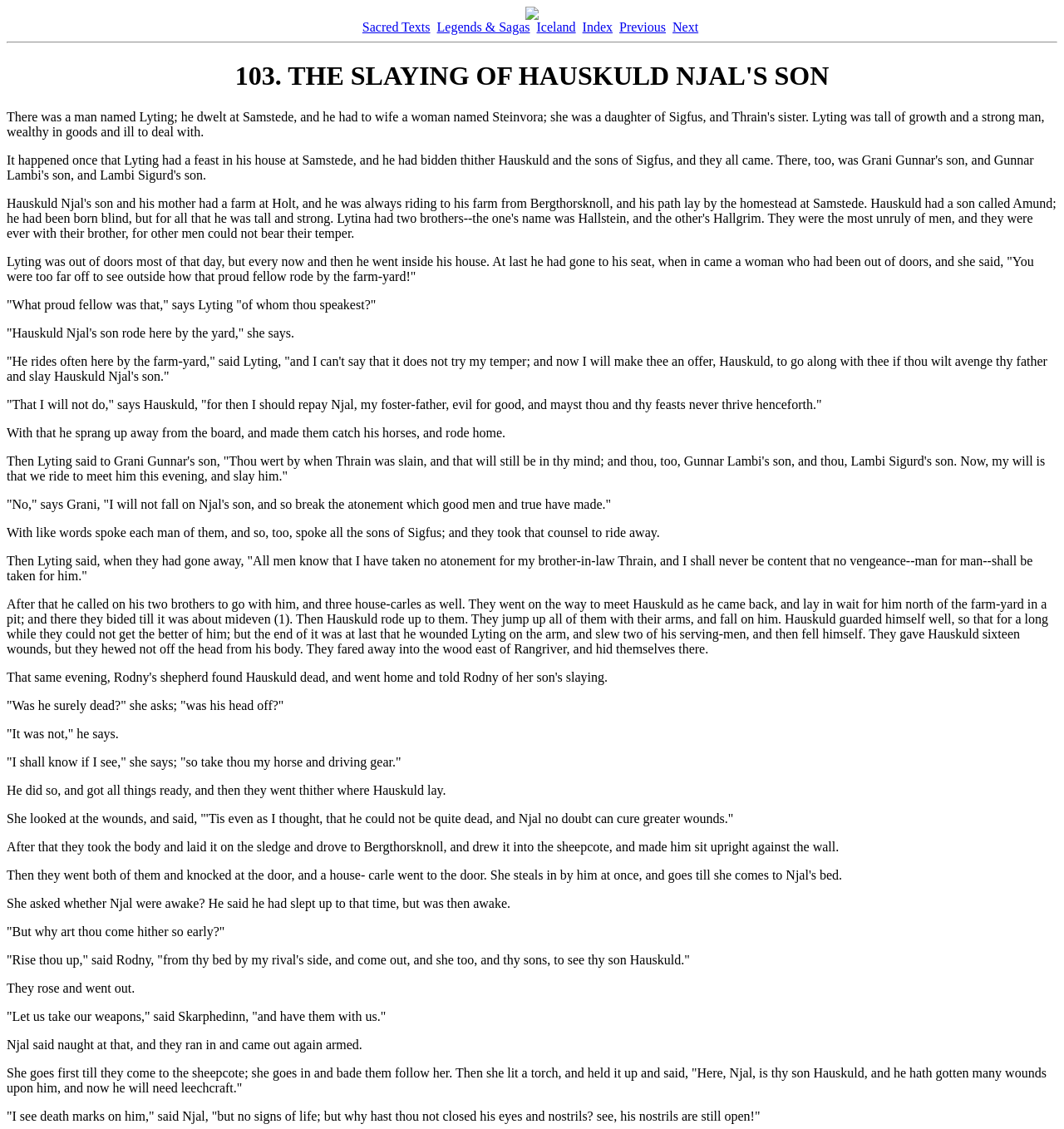Predict the bounding box of the UI element based on the description: "Legends & Sagas". The coordinates should be four float numbers between 0 and 1, formatted as [left, top, right, bottom].

[0.411, 0.018, 0.498, 0.03]